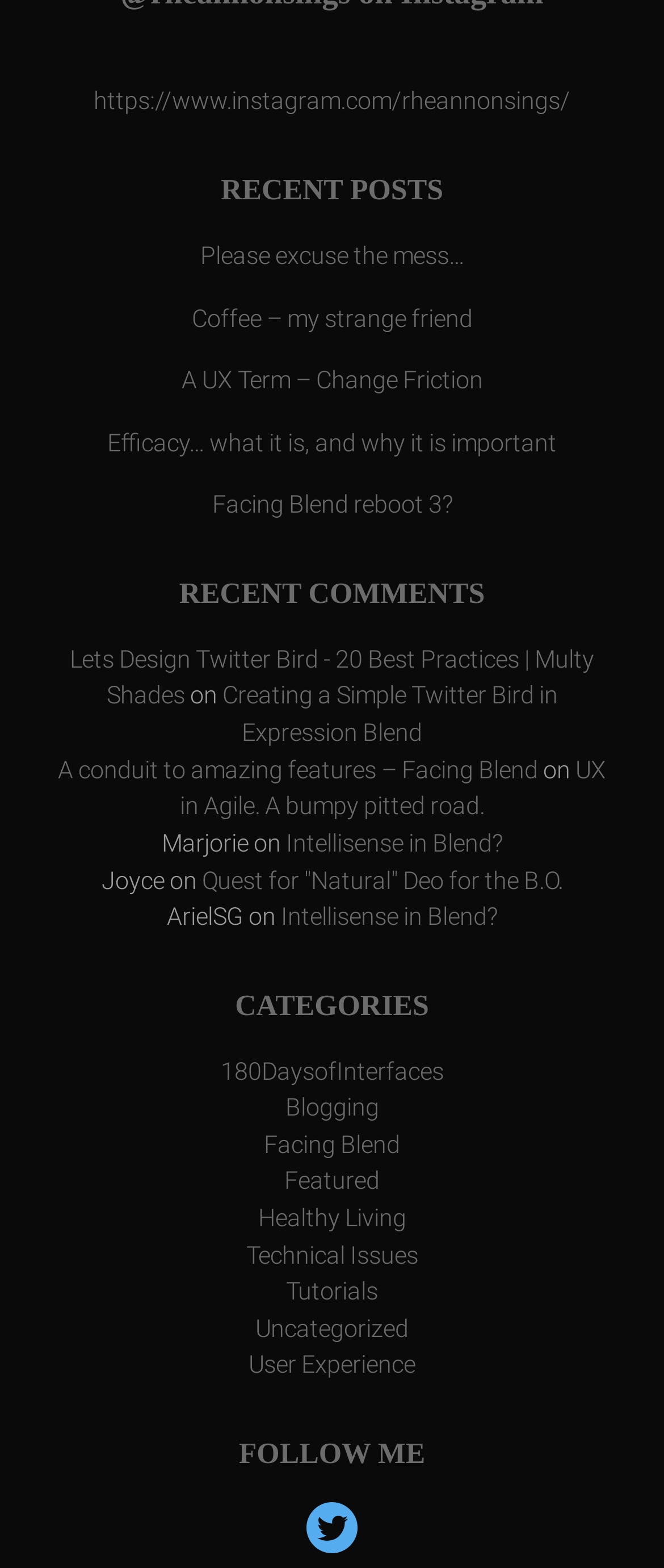Provide a brief response to the question below using one word or phrase:
How many social media links are available?

2